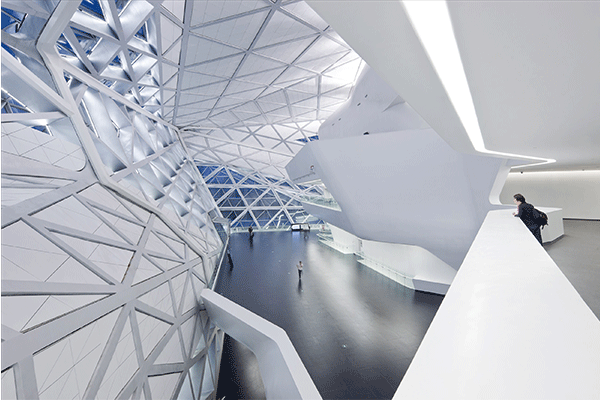Give a succinct answer to this question in a single word or phrase: 
What type of performances are held at the Guangzhou Opera House?

Prestigious performances